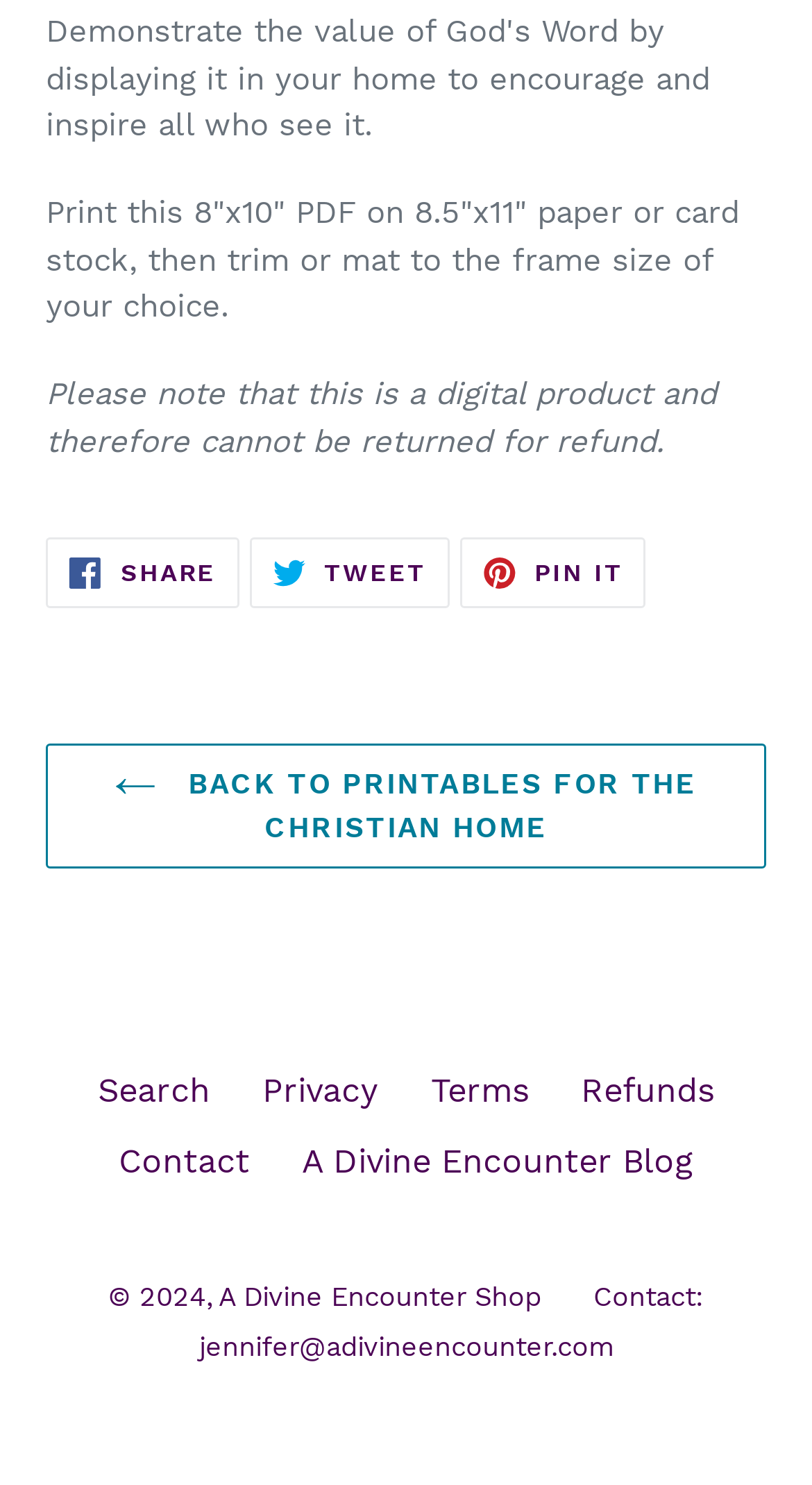Specify the bounding box coordinates for the region that must be clicked to perform the given instruction: "Go back to printables for the Christian home".

[0.056, 0.501, 0.944, 0.585]